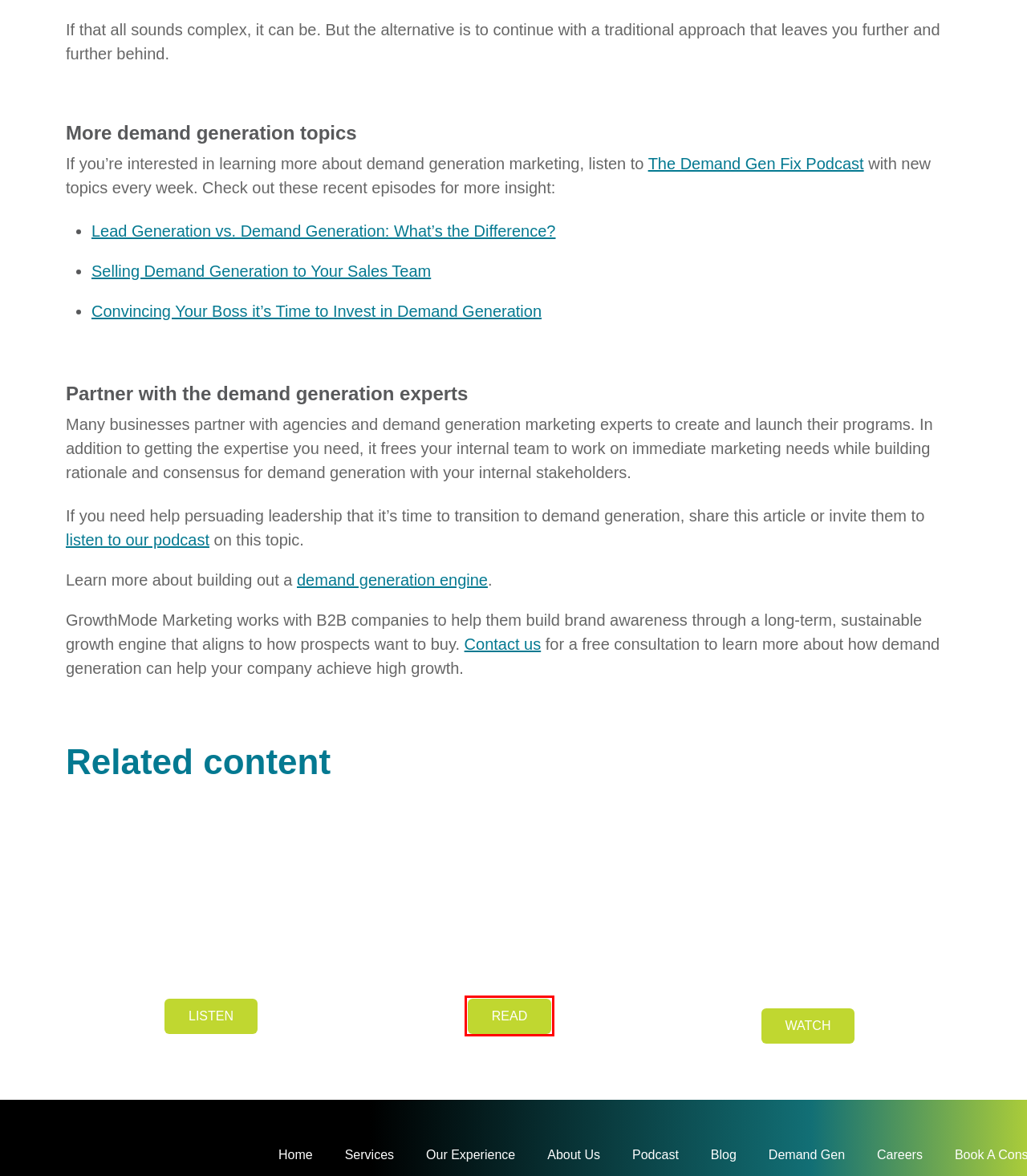Given a screenshot of a webpage with a red rectangle bounding box around a UI element, select the best matching webpage description for the new webpage that appears after clicking the highlighted element. The candidate descriptions are:
A. Selling Demand Generation to Your Sales Team | GMM
B. Our Services - GrowthMode Marketing
C. Lead generation is dead : Episode 1 -
D. About Us - GrowthMode Marketing
E. Lead Gen vs. Demand Gen: Unveiling the Difference | GMM
F. SaaS Marketing Agency for the HR Tech Industry | Book Now!
G. Drive Greater Revenue with Effective Lead Scoring -
H. Convince Your Boss to Invest in Demand Generation | Episode 27

G